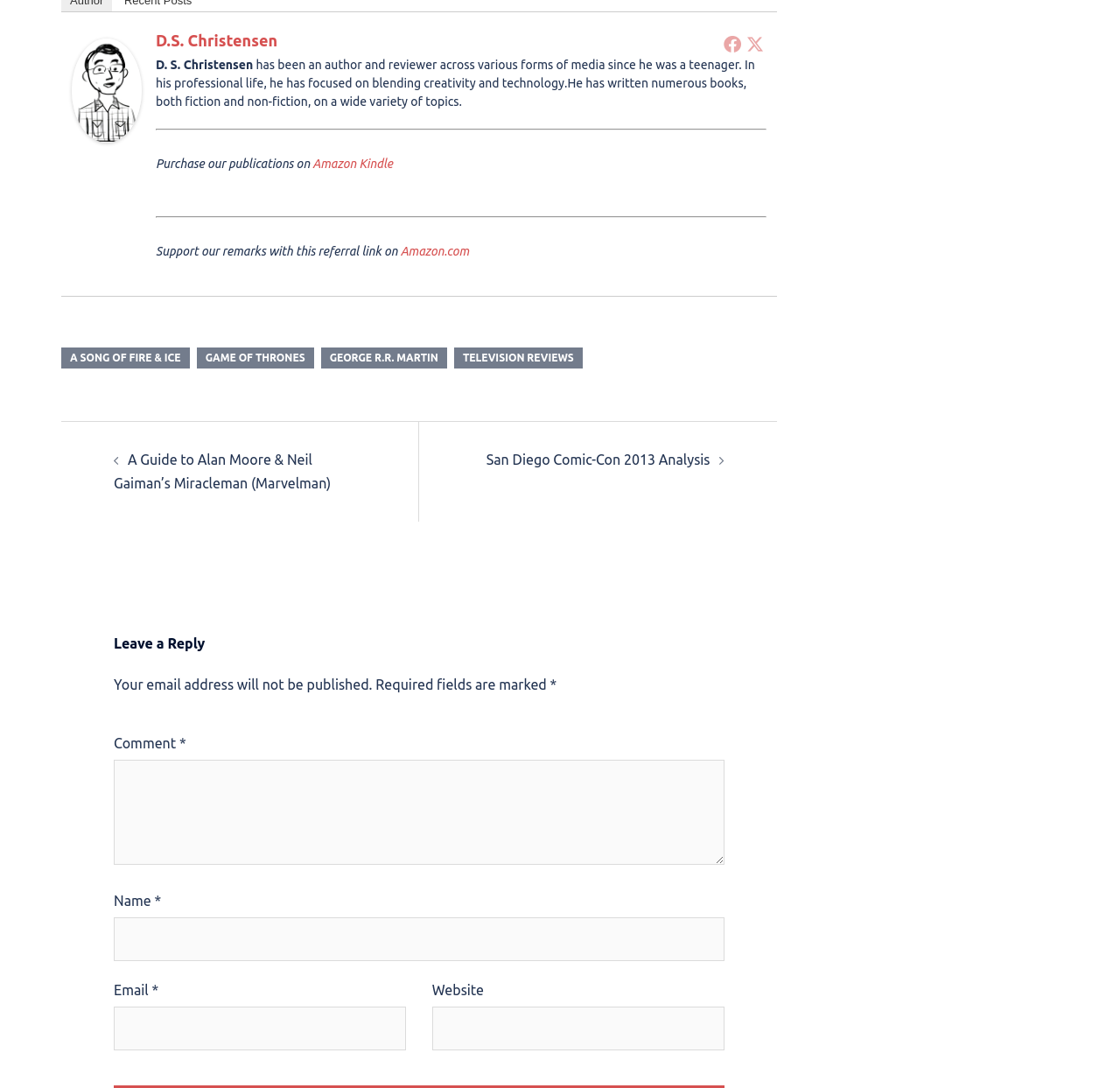Can you find the bounding box coordinates for the element to click on to achieve the instruction: "Enter your name"?

[0.102, 0.843, 0.646, 0.883]